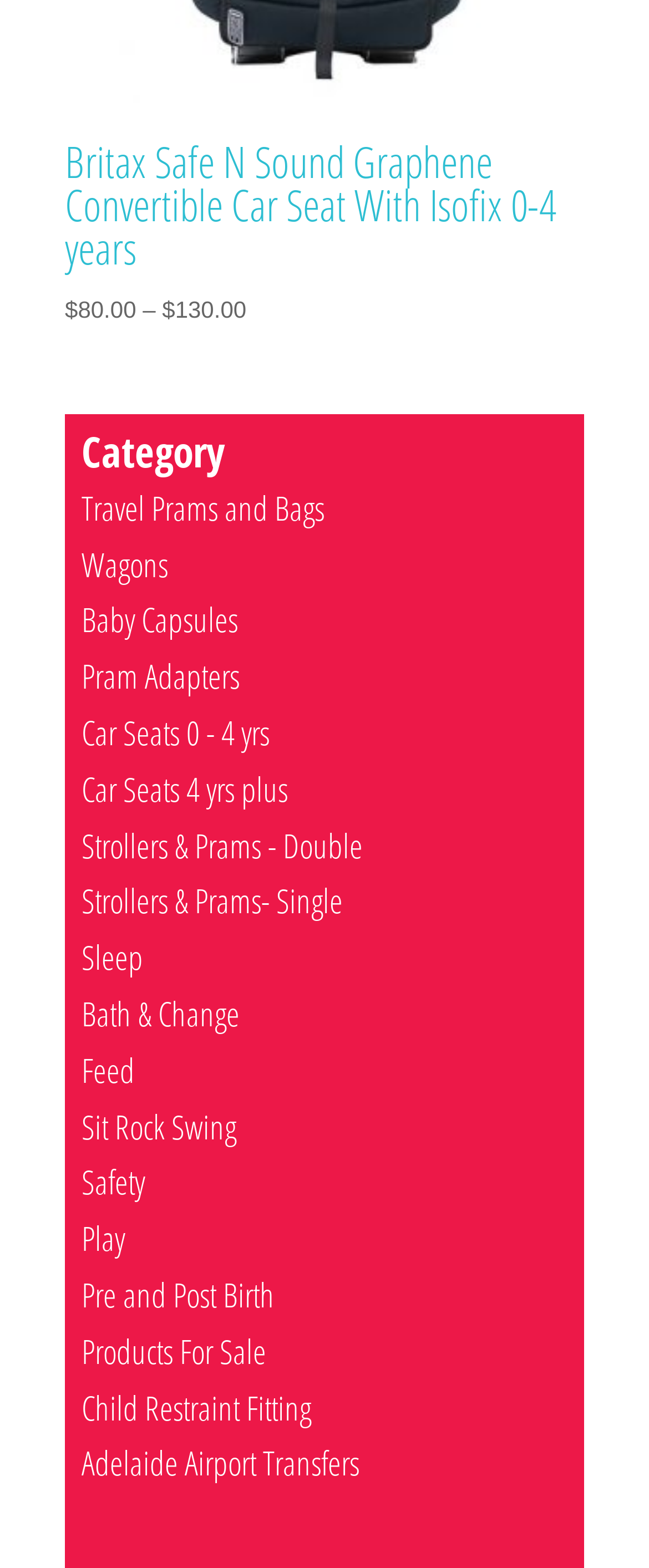Point out the bounding box coordinates of the section to click in order to follow this instruction: "Click on 'Houston TX Best Custom Writing'".

None